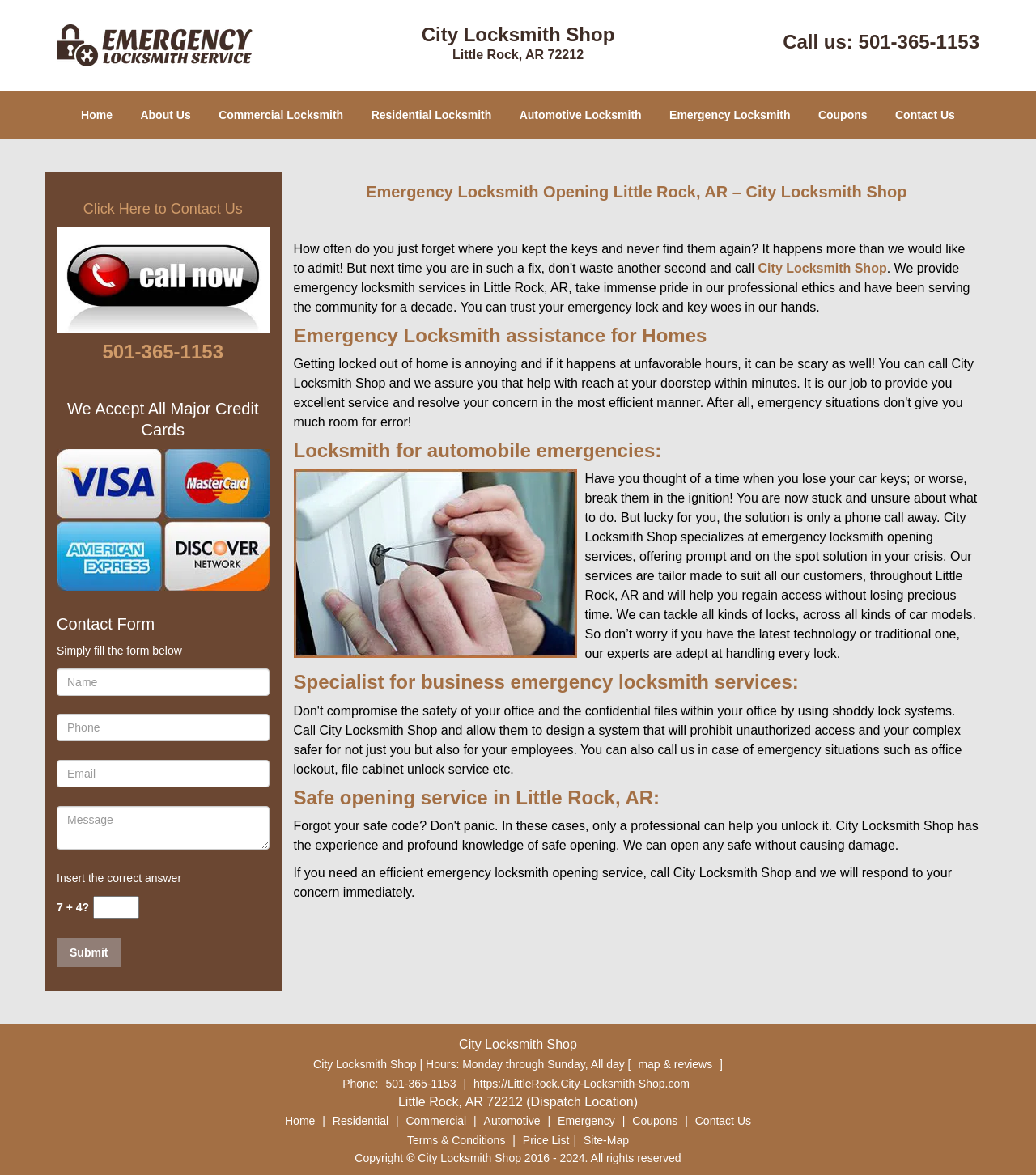For the following element description, predict the bounding box coordinates in the format (top-left x, top-left y, bottom-right x, bottom-right y). All values should be floating point numbers between 0 and 1. Description: alt="City Locksmith Shop"

[0.055, 0.021, 0.266, 0.056]